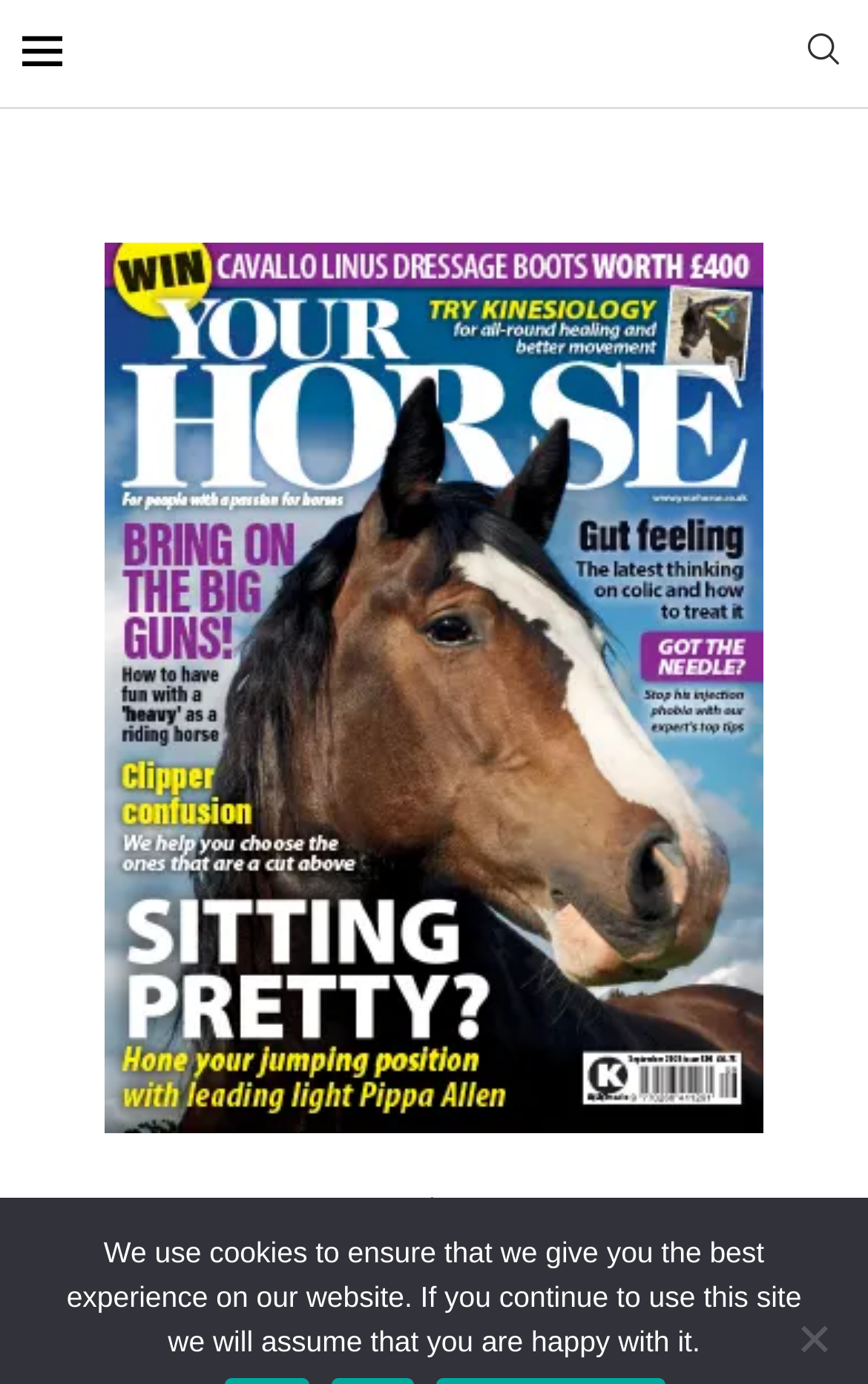Write an elaborate caption that captures the essence of the webpage.

The webpage appears to be a digital magazine issue, specifically "Your Horse - Issue 508, 2023". At the top left corner, there is a small image. On the top right corner, there is a "Search" link. Below the "Search" link, there is a larger image that takes up most of the width of the page. 

Above the large image, there is a link with no text, which may be a logo or an icon. Below the large image, there are two links: "Pets, Animals magazines" and a heading that reads "Your Horse – Issue 508, 2023". 

At the bottom of the page, there is a notification about cookies, stating that the website uses cookies to ensure the best experience and that continuing to use the site implies consent. Next to this notification, there is a "No" button, likely allowing users to opt-out of cookies.